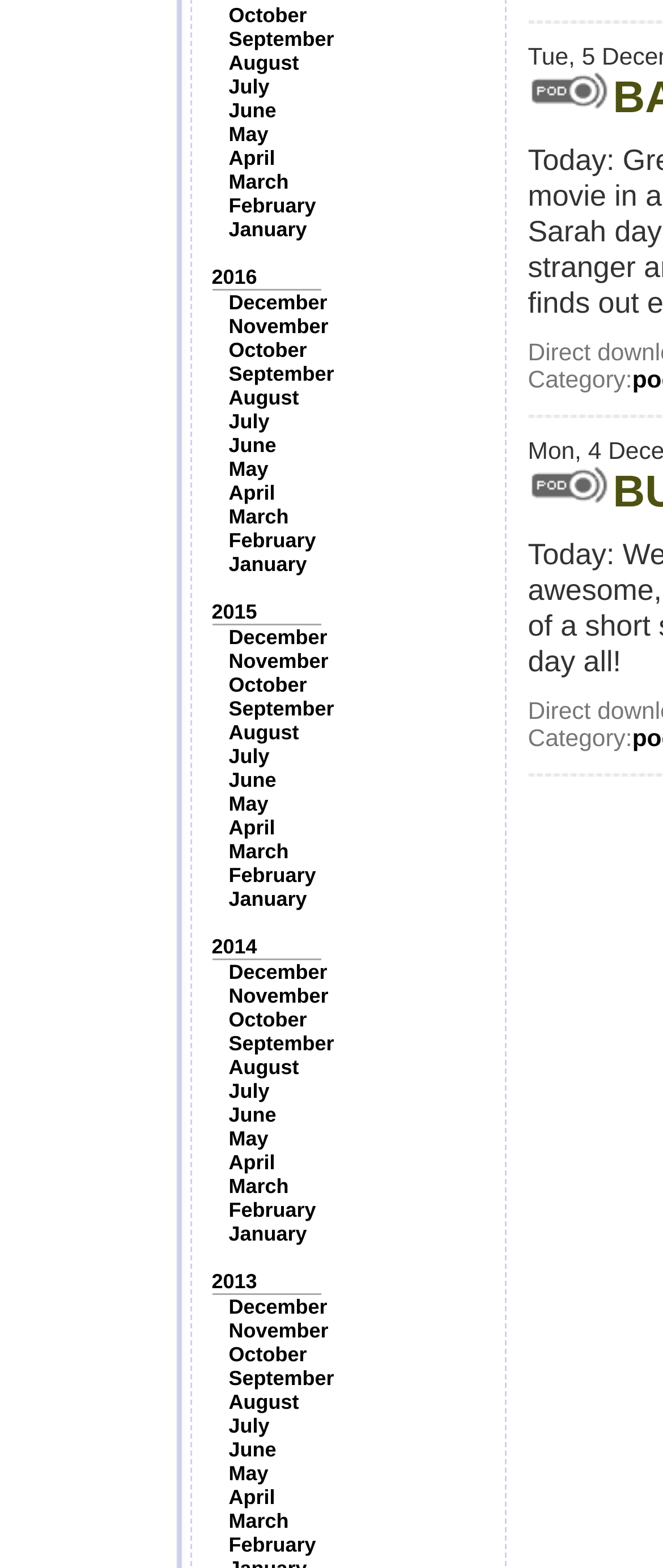Provide the bounding box coordinates of the HTML element described by the text: "April". The coordinates should be in the format [left, top, right, bottom] with values between 0 and 1.

[0.345, 0.093, 0.415, 0.108]